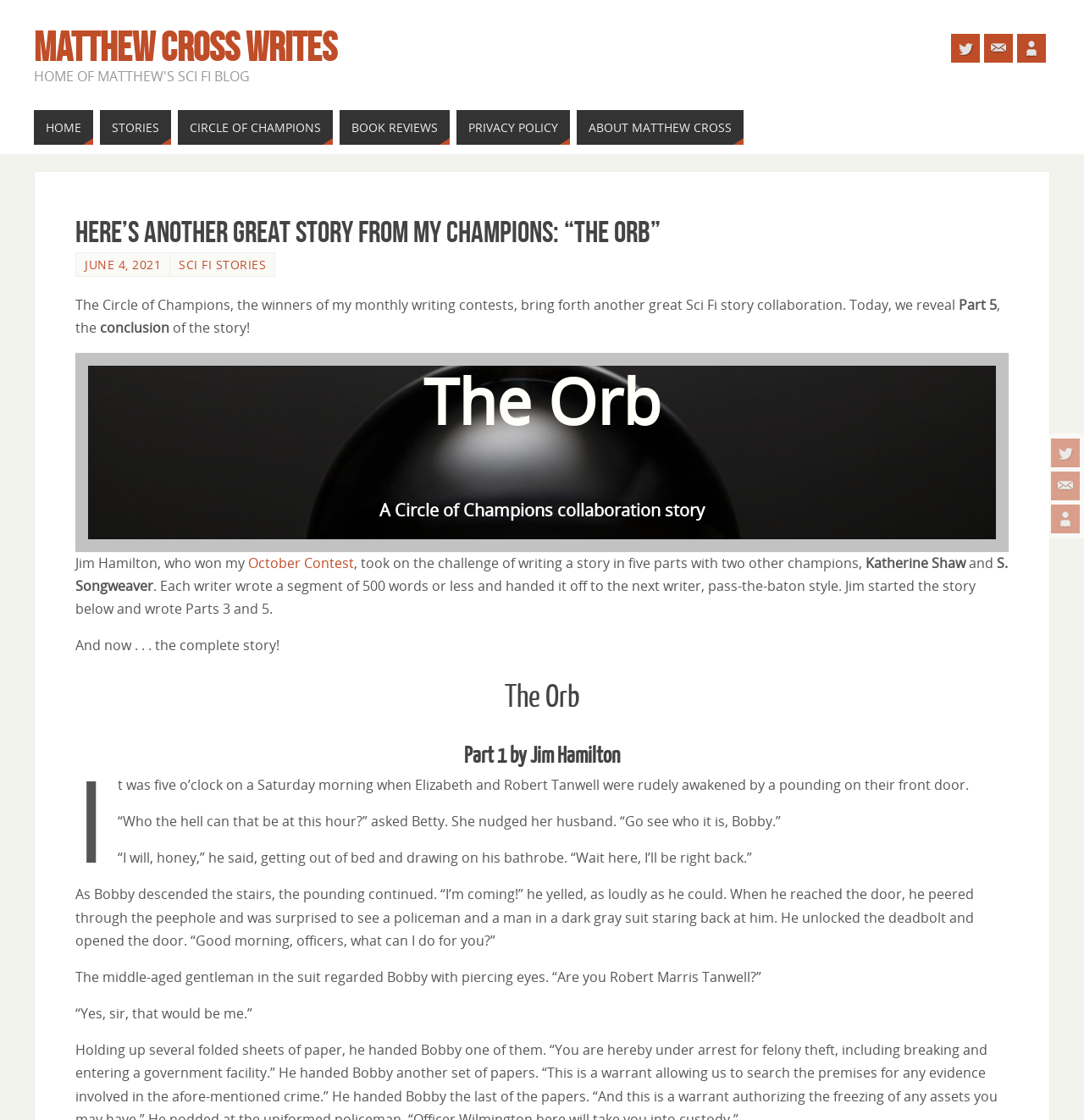Extract the main headline from the webpage and generate its text.

Here’s another great story from my Champions: “The Orb”